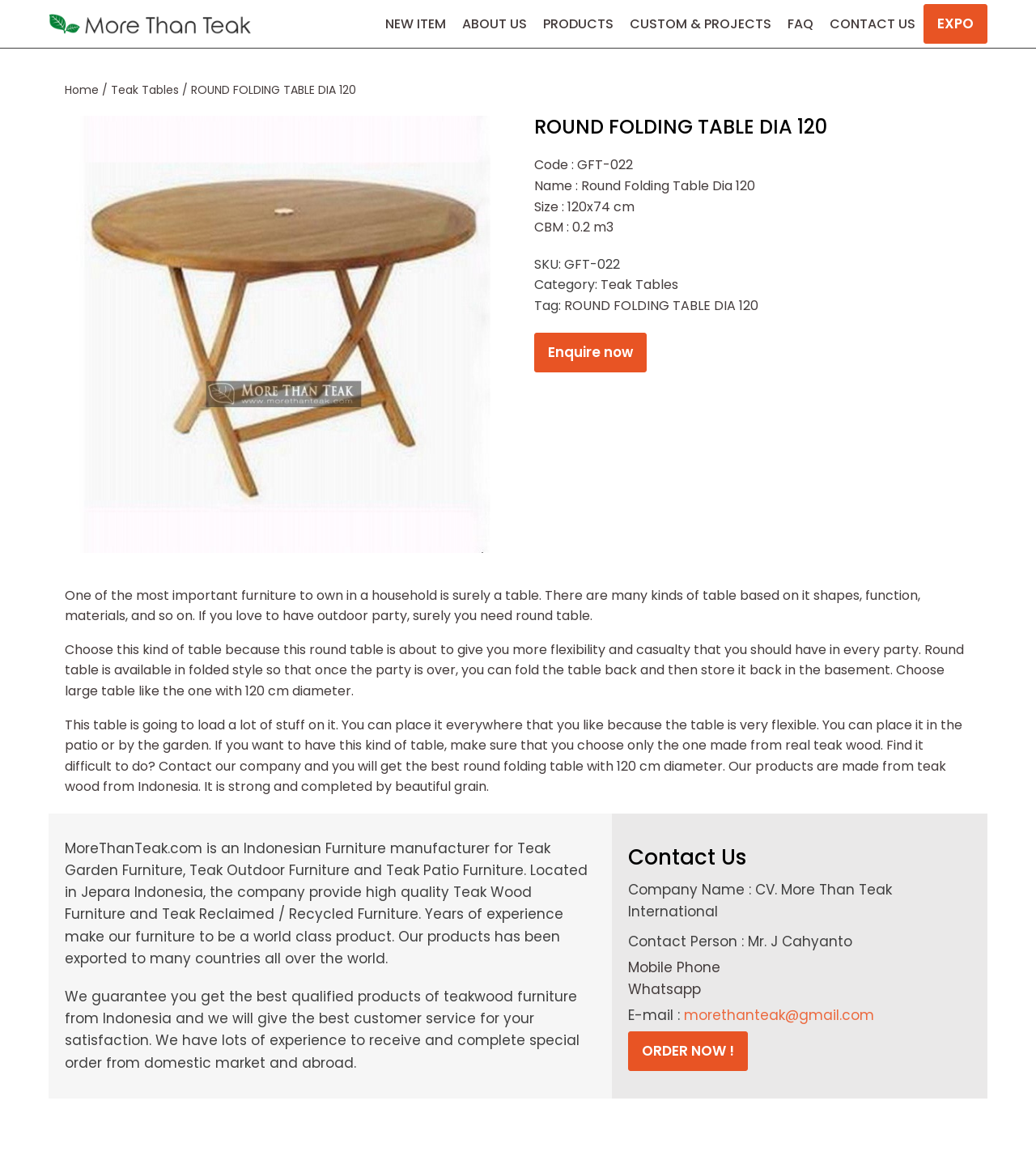What is the material of the table?
Carefully analyze the image and provide a thorough answer to the question.

I found the answer by reading the article text which mentions 'Choose only the one made from real teak wood' and also the company description which mentions 'Teak Wood Furniture'.